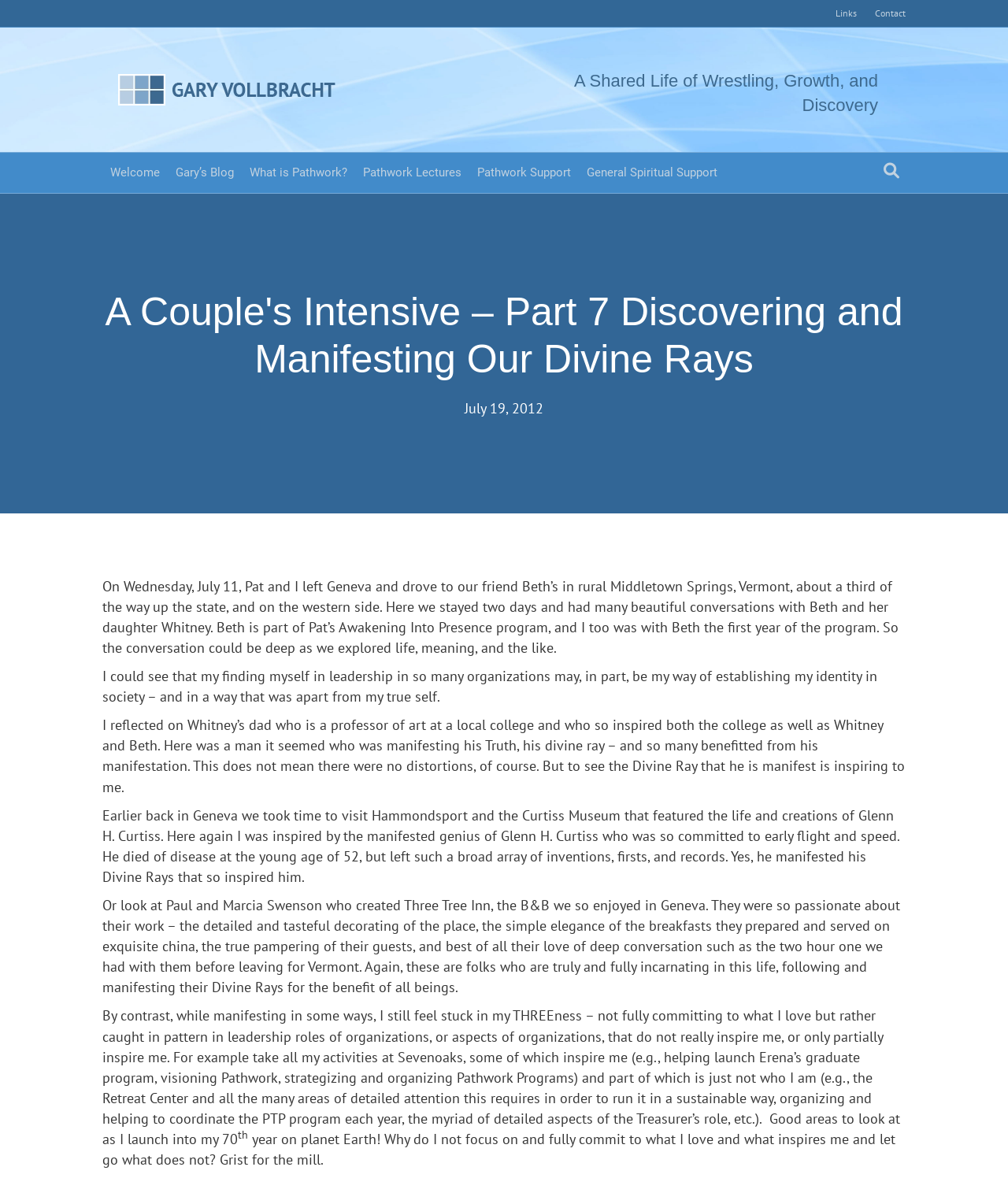Find and specify the bounding box coordinates that correspond to the clickable region for the instruction: "Click on the 'Gary Vollbracht' link".

[0.102, 0.057, 0.323, 0.072]